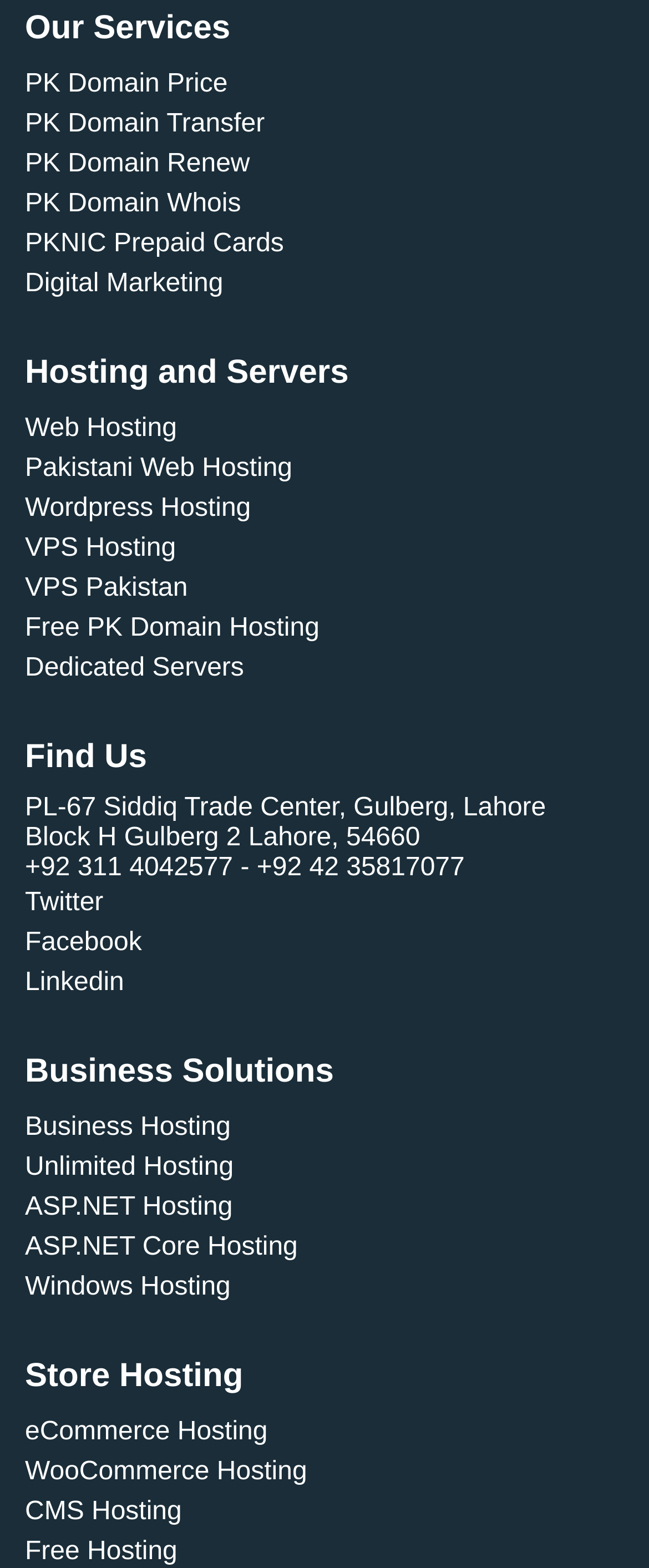Provide a short answer to the following question with just one word or phrase: How many social media links are listed at the bottom of the page?

3